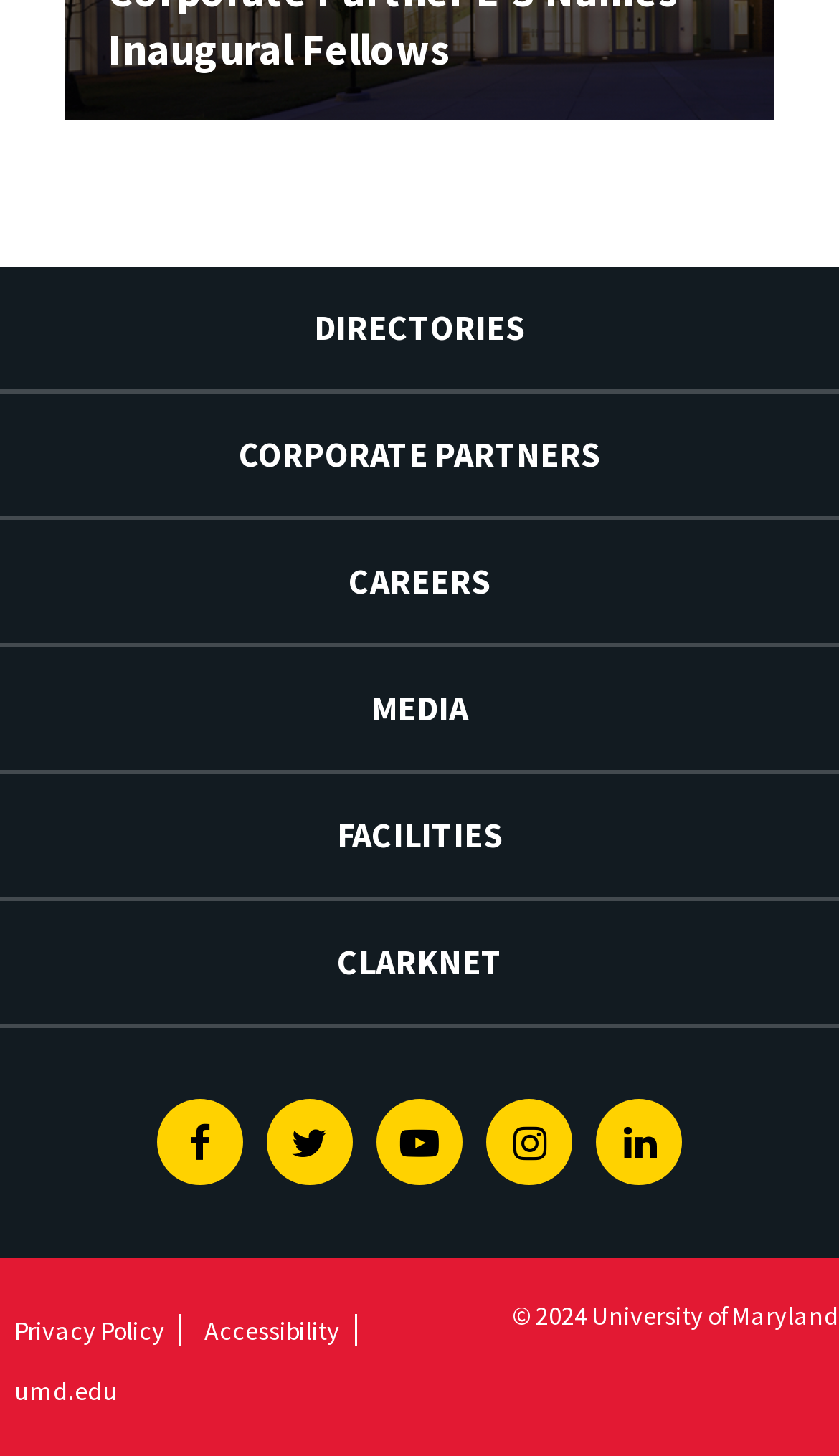What is the purpose of the 'Accessibility' link?
Please provide a comprehensive answer based on the contents of the image.

I inferred the purpose of the 'Accessibility' link by its name and position in the footer. It is likely that this link provides information or resources related to accessibility features or accommodations.